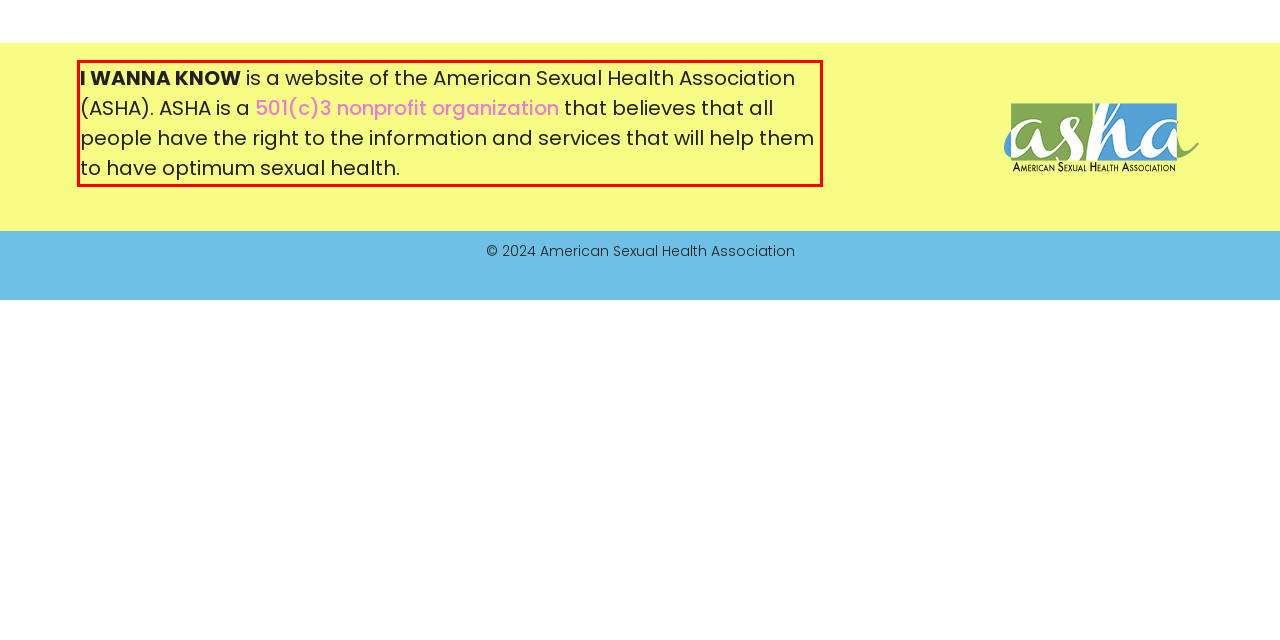Please look at the webpage screenshot and extract the text enclosed by the red bounding box.

I WANNA KNOW is a website of the American Sexual Health Association (ASHA). ASHA is a 501(c)3 nonprofit organization that believes that all people have the right to the information and services that will help them to have optimum sexual health.